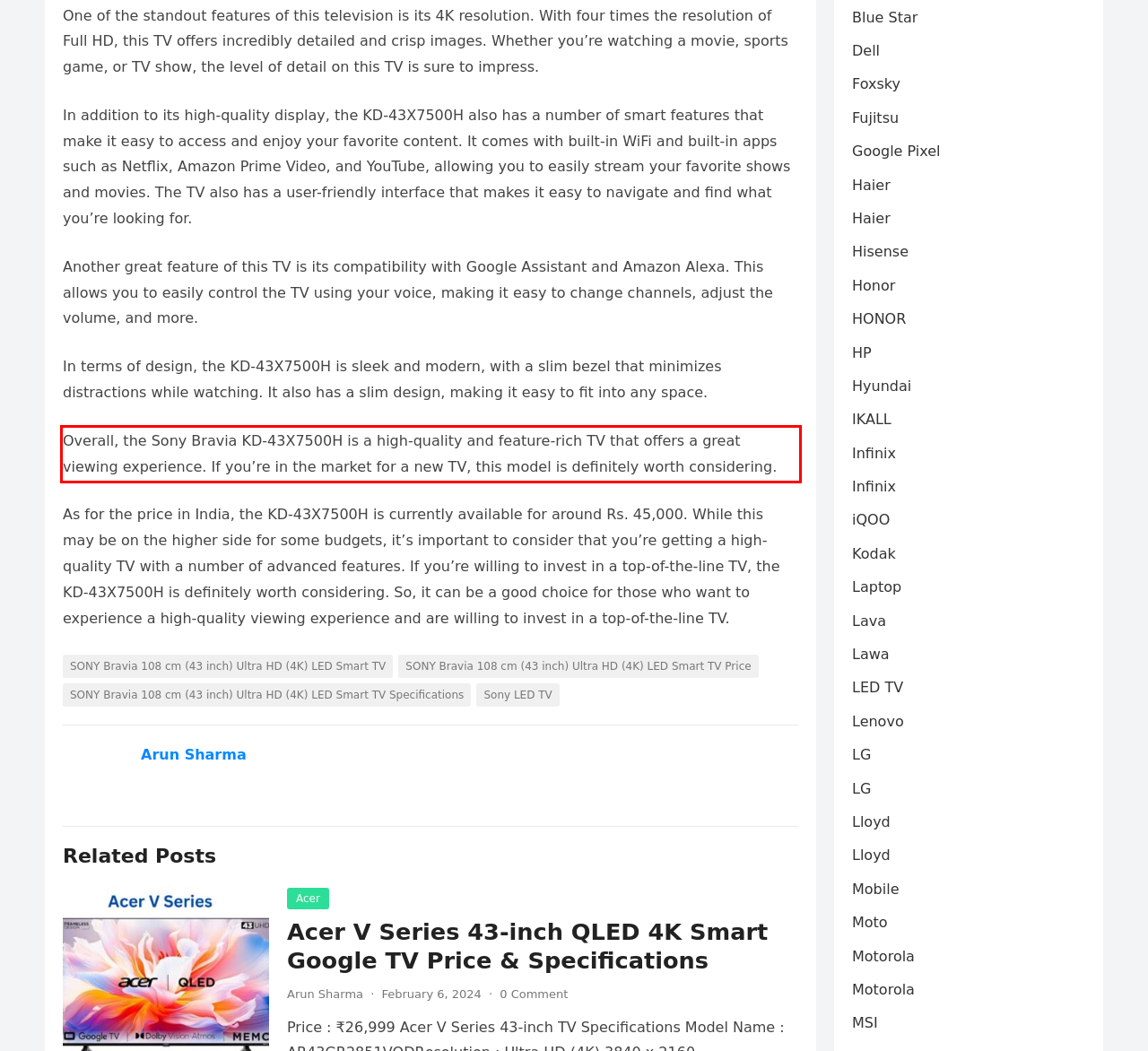You are provided with a screenshot of a webpage that includes a UI element enclosed in a red rectangle. Extract the text content inside this red rectangle.

Overall, the Sony Bravia KD-43X7500H is a high-quality and feature-rich TV that offers a great viewing experience. If you’re in the market for a new TV, this model is definitely worth considering.